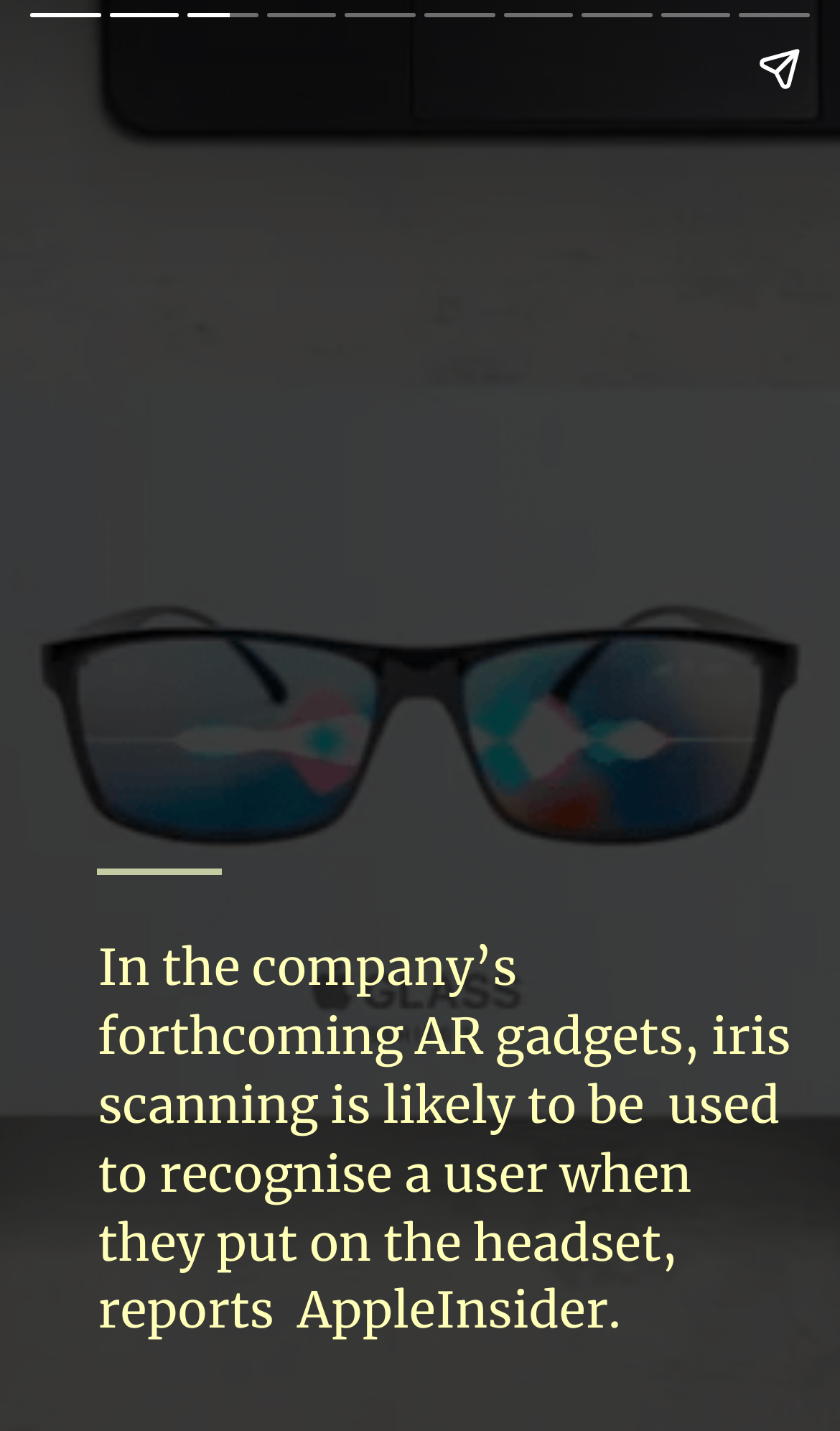Ascertain the bounding box coordinates for the UI element detailed here: "aria-label="Next page"". The coordinates should be provided as [left, top, right, bottom] with each value being a float between 0 and 1.

[0.923, 0.113, 1.0, 0.887]